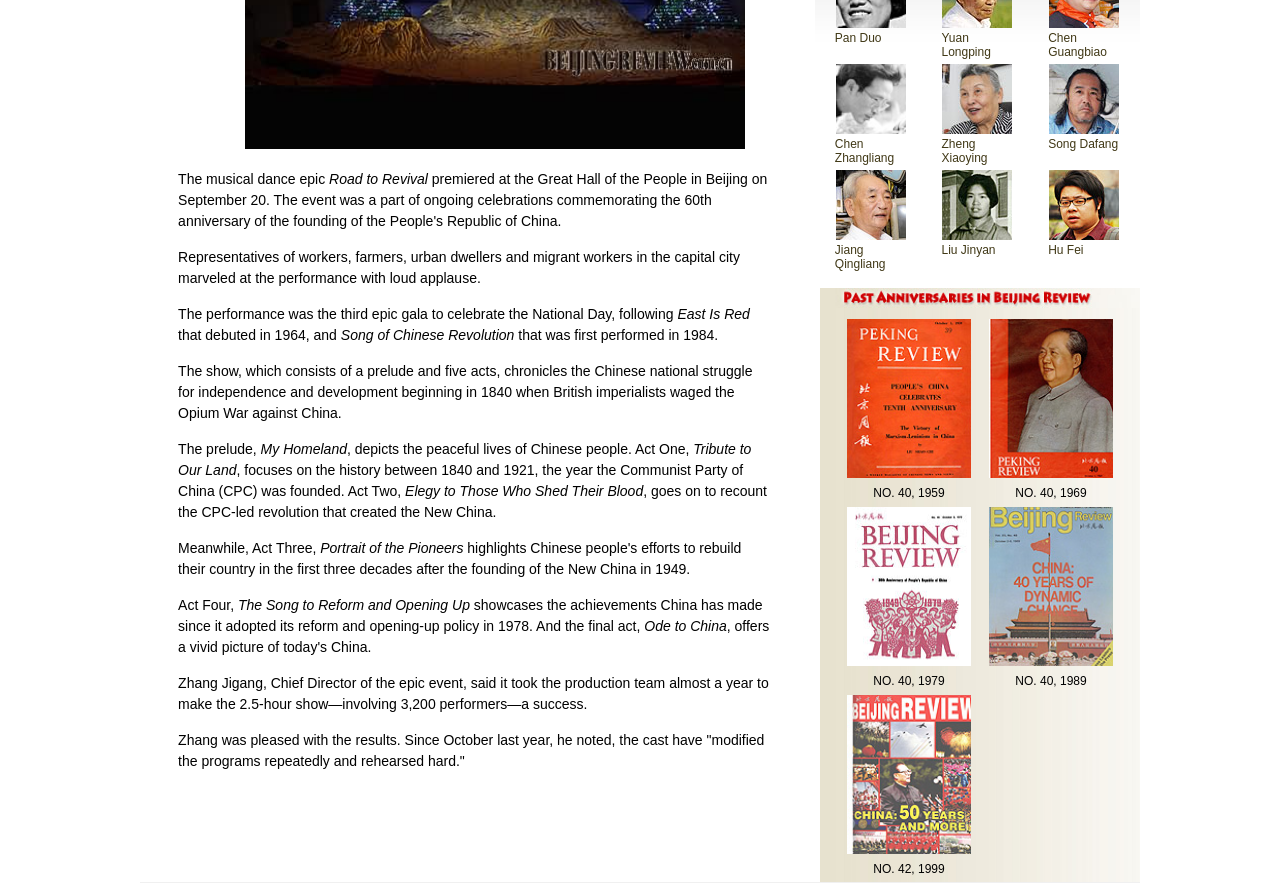Identify the bounding box coordinates for the UI element described as: "Chen Guangbiao".

[0.819, 0.035, 0.865, 0.066]